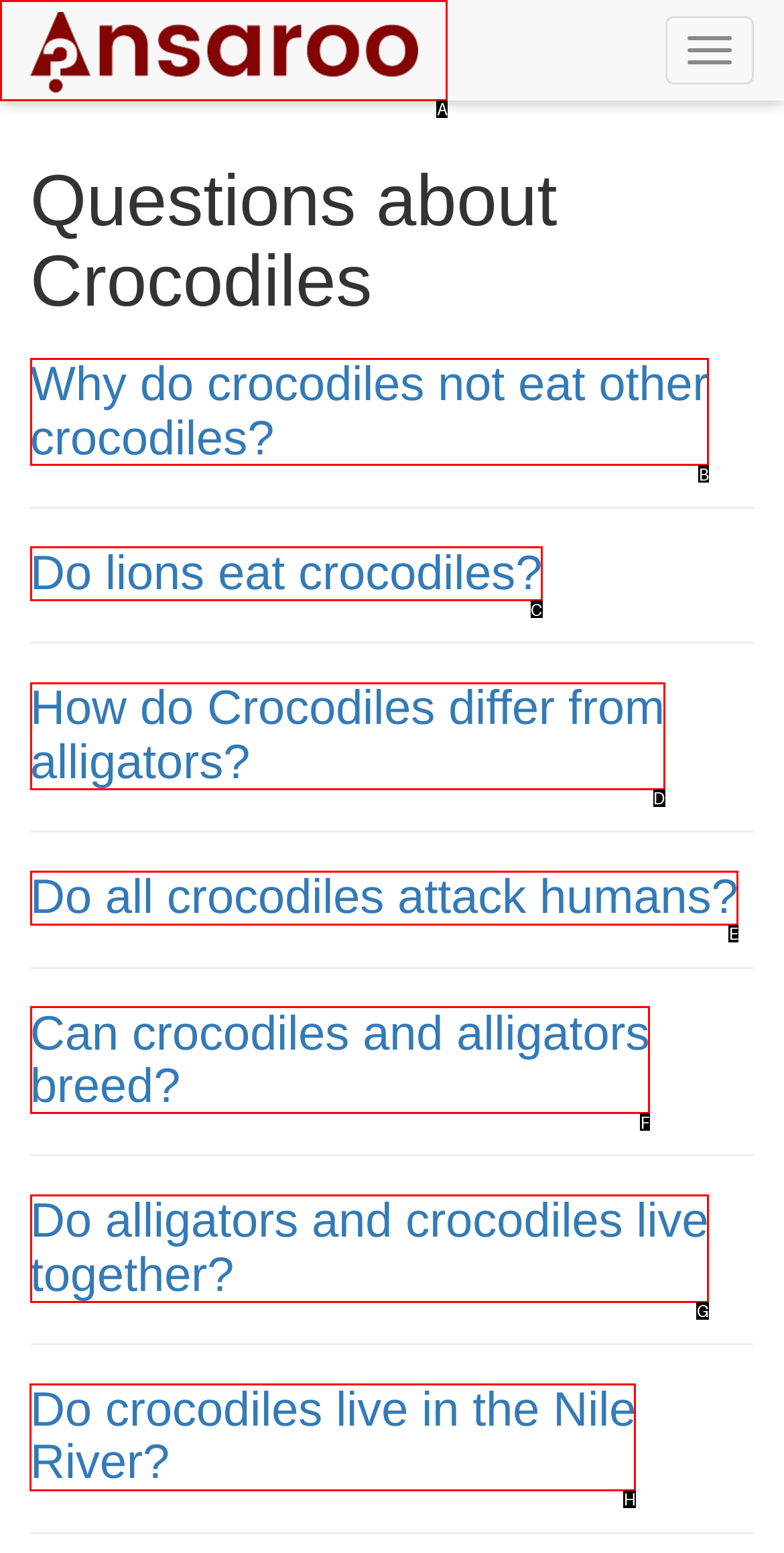Select the right option to accomplish this task: Explore if crocodiles live in the Nile River. Reply with the letter corresponding to the correct UI element.

H